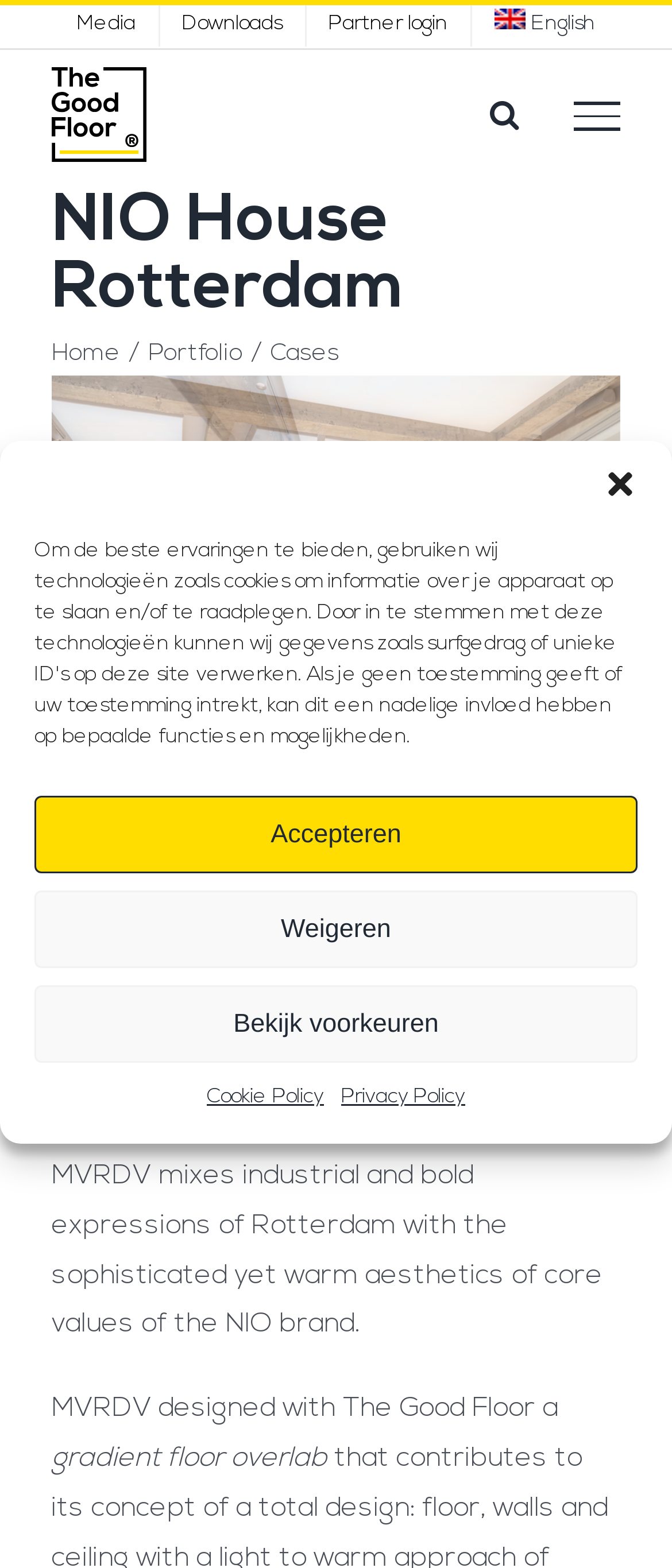Using the elements shown in the image, answer the question comprehensively: What is the name of the floor designed by MVRDV?

I found the answer by reading the text content of the webpage, specifically the sentence 'MVRDV designed with The Good Floor a gradient floor'.